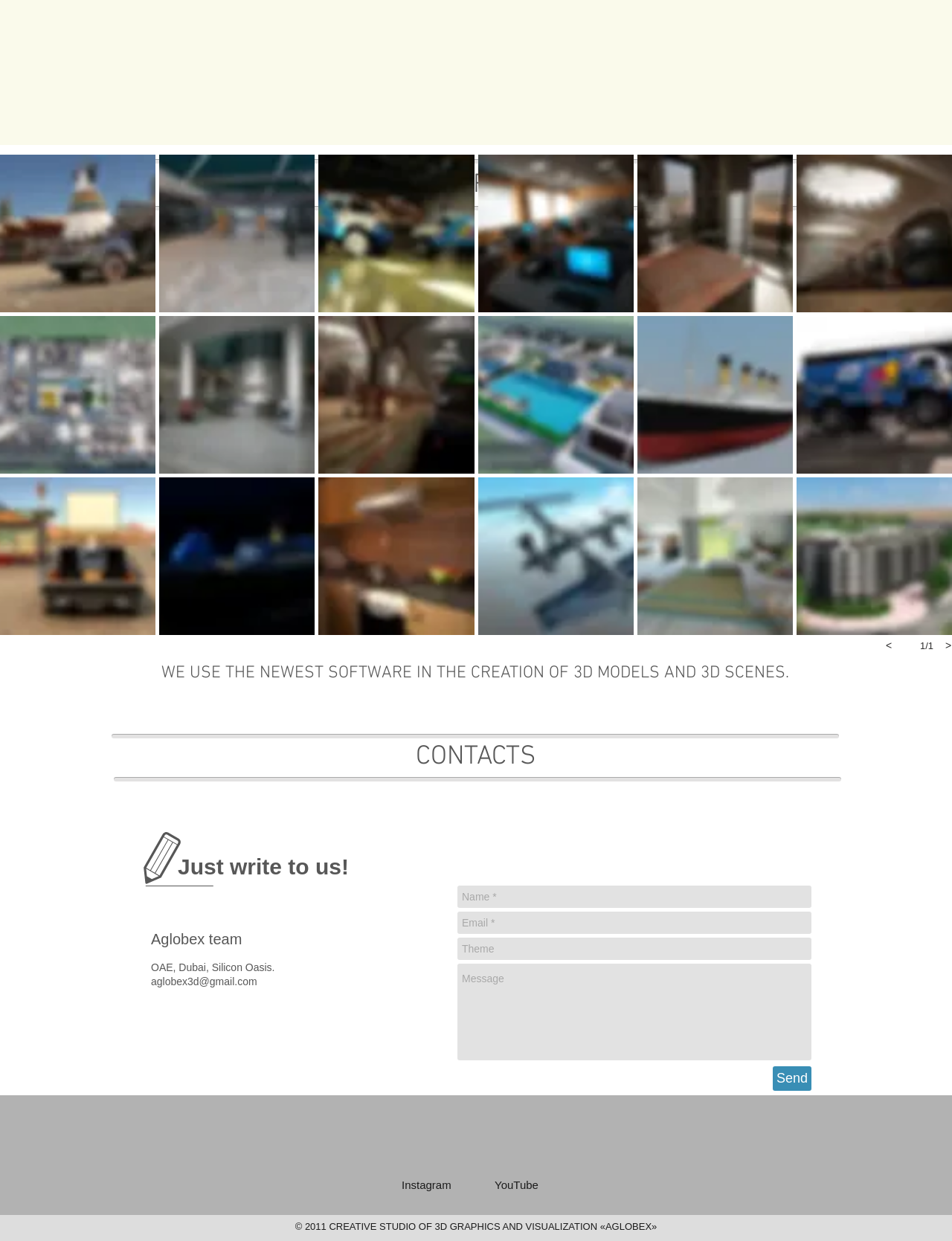Please locate the bounding box coordinates of the element that needs to be clicked to achieve the following instruction: "Click the '4' button". The coordinates should be four float numbers between 0 and 1, i.e., [left, top, right, bottom].

[0.0, 0.125, 0.163, 0.252]